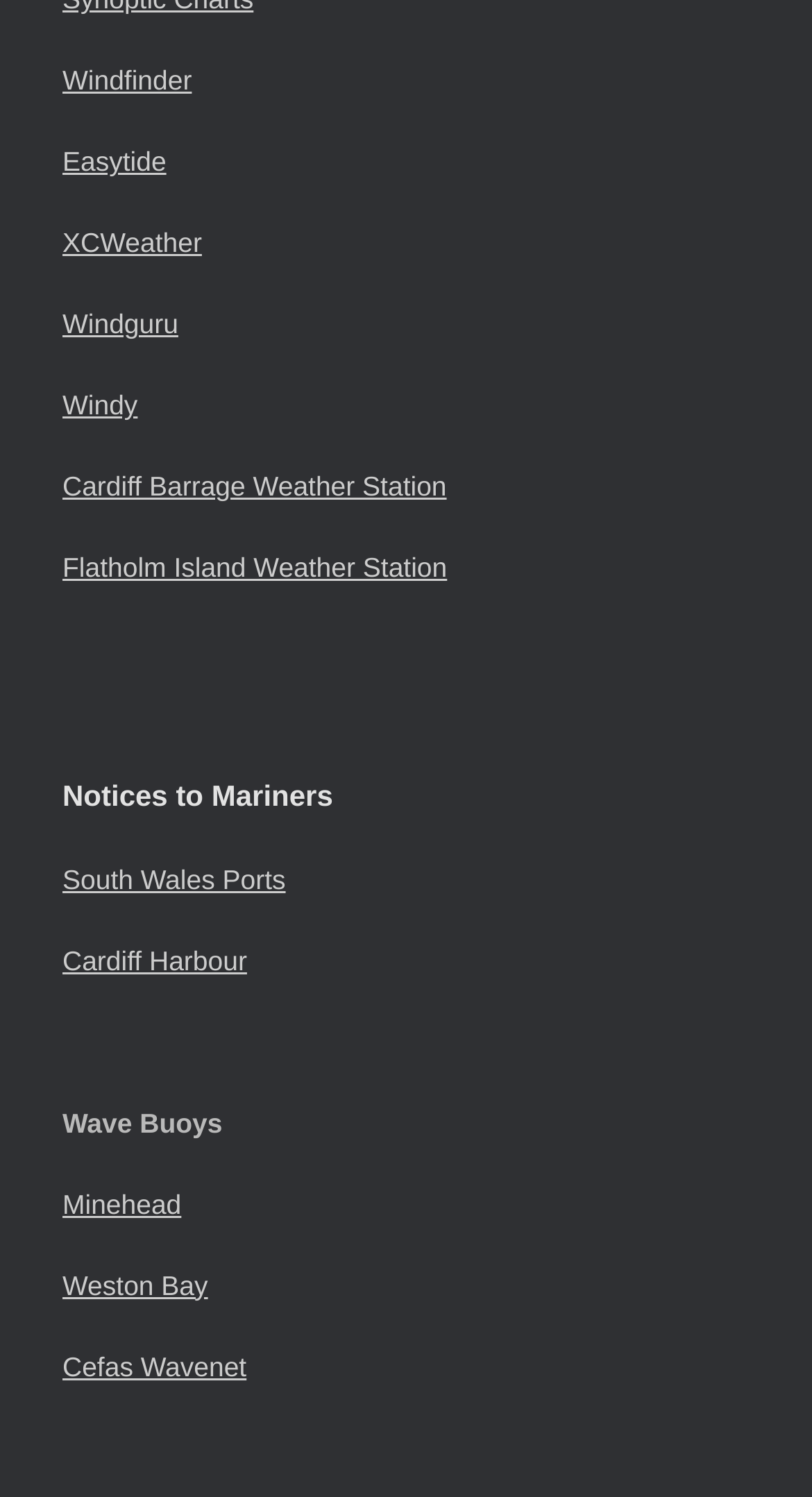Point out the bounding box coordinates of the section to click in order to follow this instruction: "visit Weston Bay".

[0.077, 0.848, 0.256, 0.869]